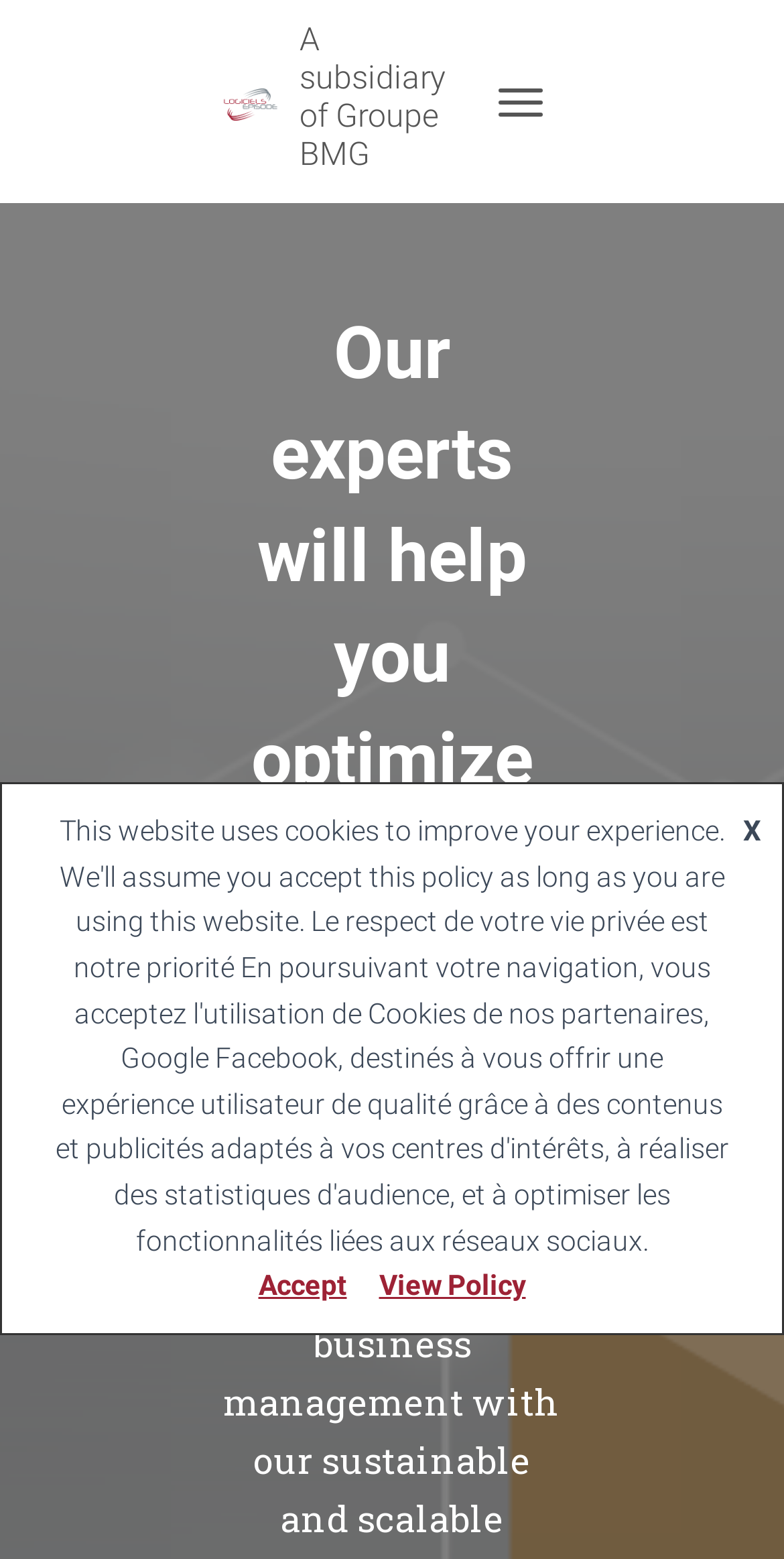Can you extract the headline from the webpage for me?

Our experts will help you optimize your business processes.